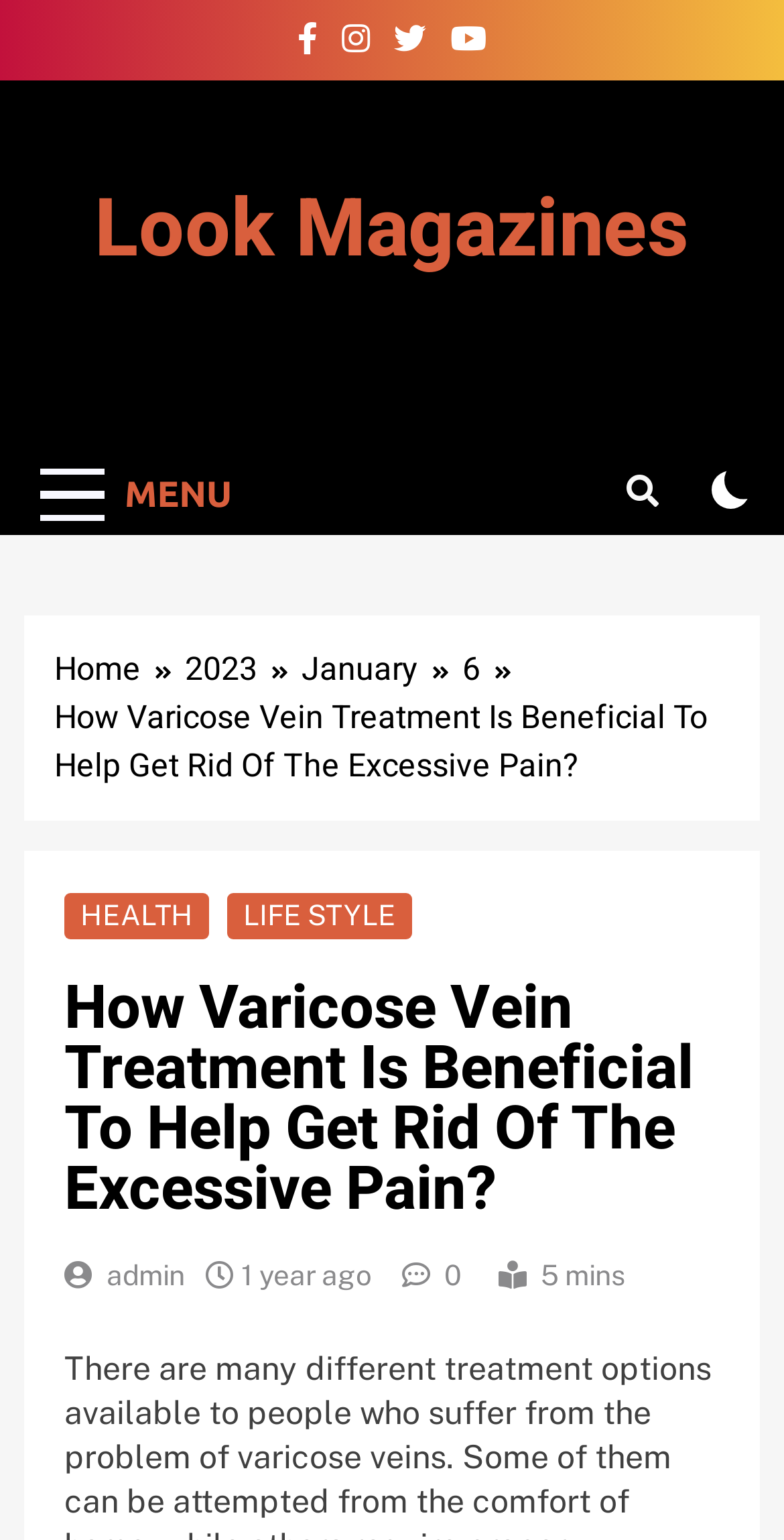Please specify the bounding box coordinates of the element that should be clicked to execute the given instruction: 'Go to the HEALTH page'. Ensure the coordinates are four float numbers between 0 and 1, expressed as [left, top, right, bottom].

[0.103, 0.584, 0.246, 0.605]